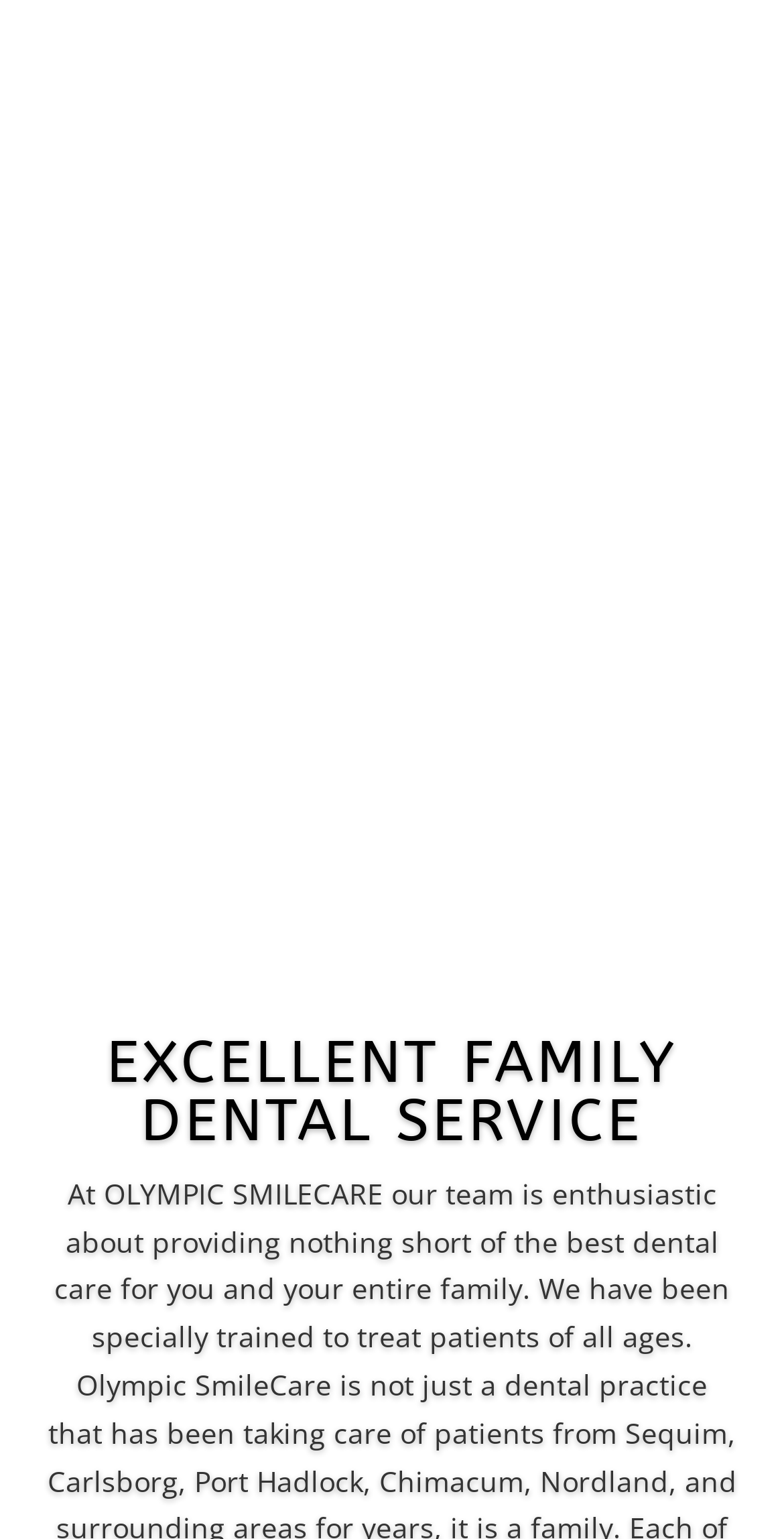Answer the question below using just one word or a short phrase: 
How many links are there at the top of the page?

2